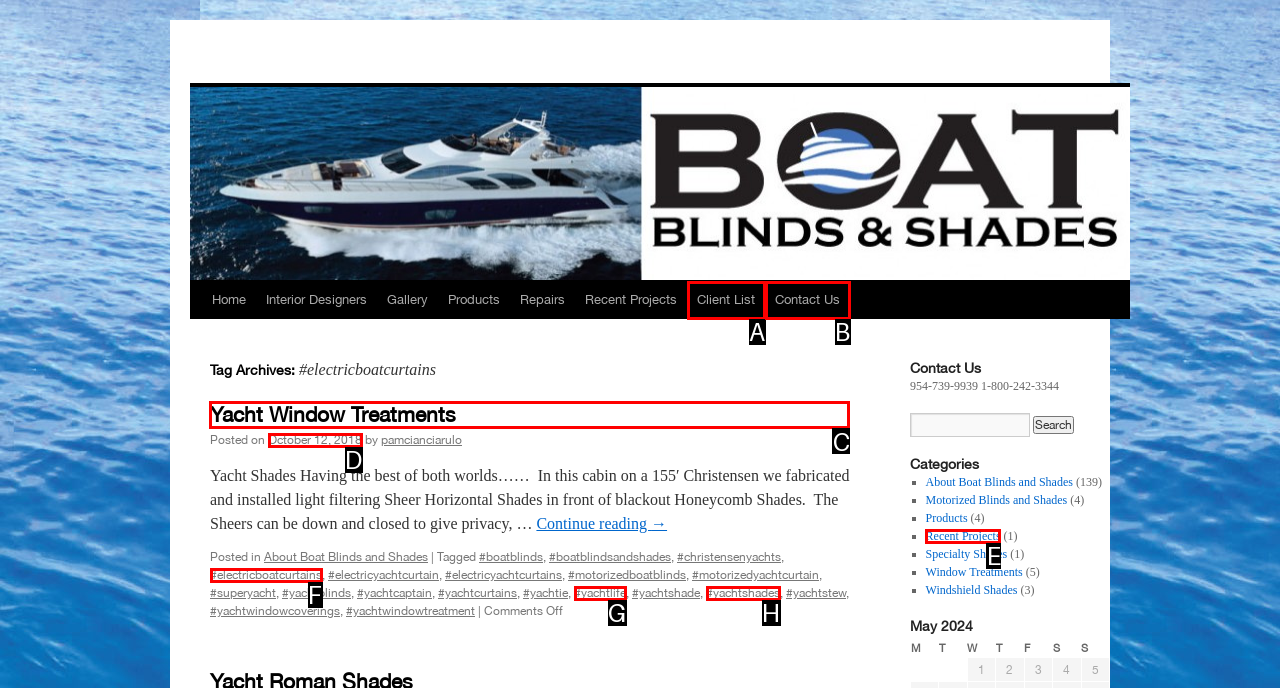For the given instruction: View 'Yacht Window Treatments', determine which boxed UI element should be clicked. Answer with the letter of the corresponding option directly.

C